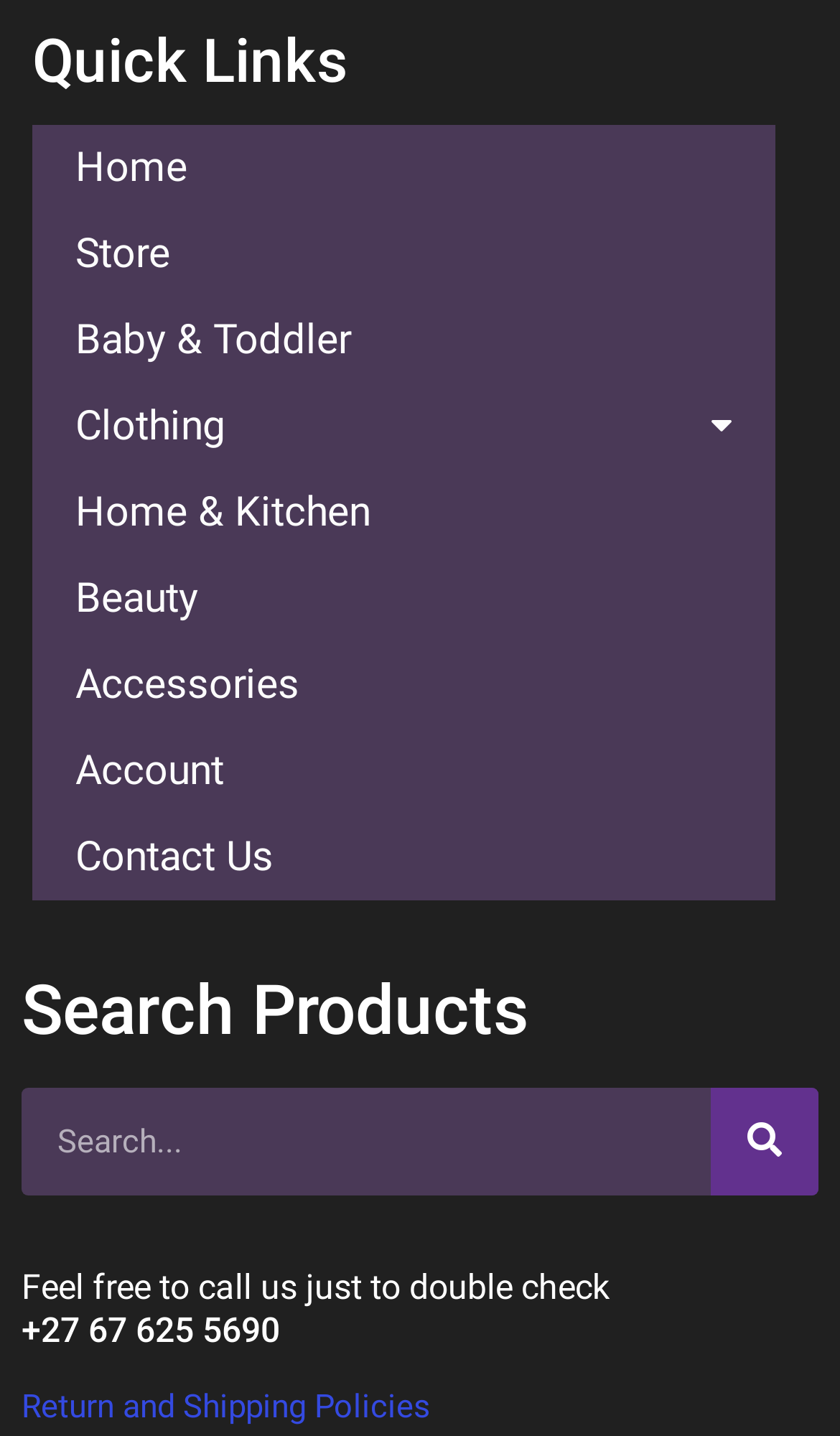Predict the bounding box coordinates of the area that should be clicked to accomplish the following instruction: "go to the Home page". The bounding box coordinates should consist of four float numbers between 0 and 1, i.e., [left, top, right, bottom].

None